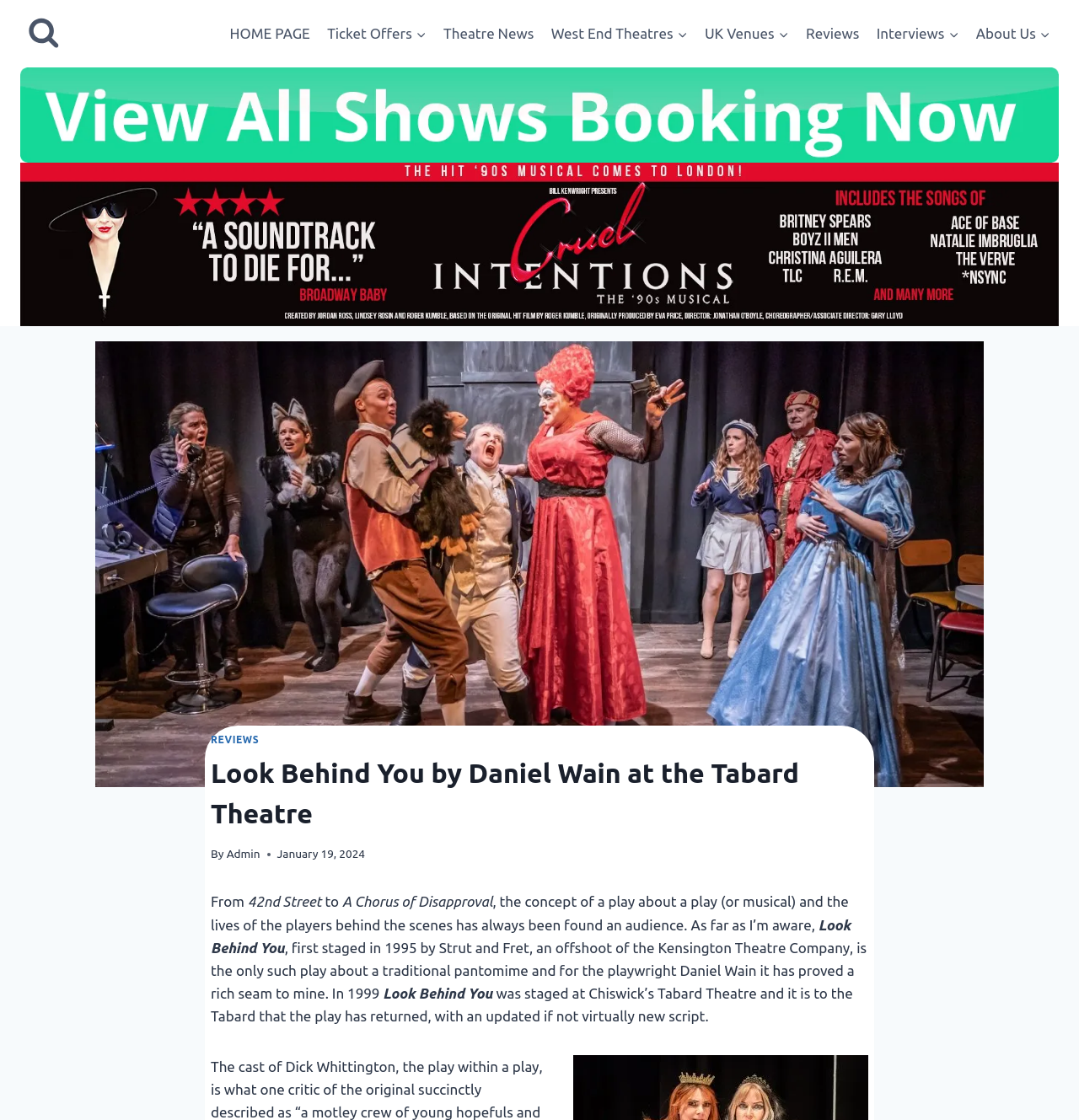Find the bounding box coordinates for the UI element that matches this description: "Projects".

None